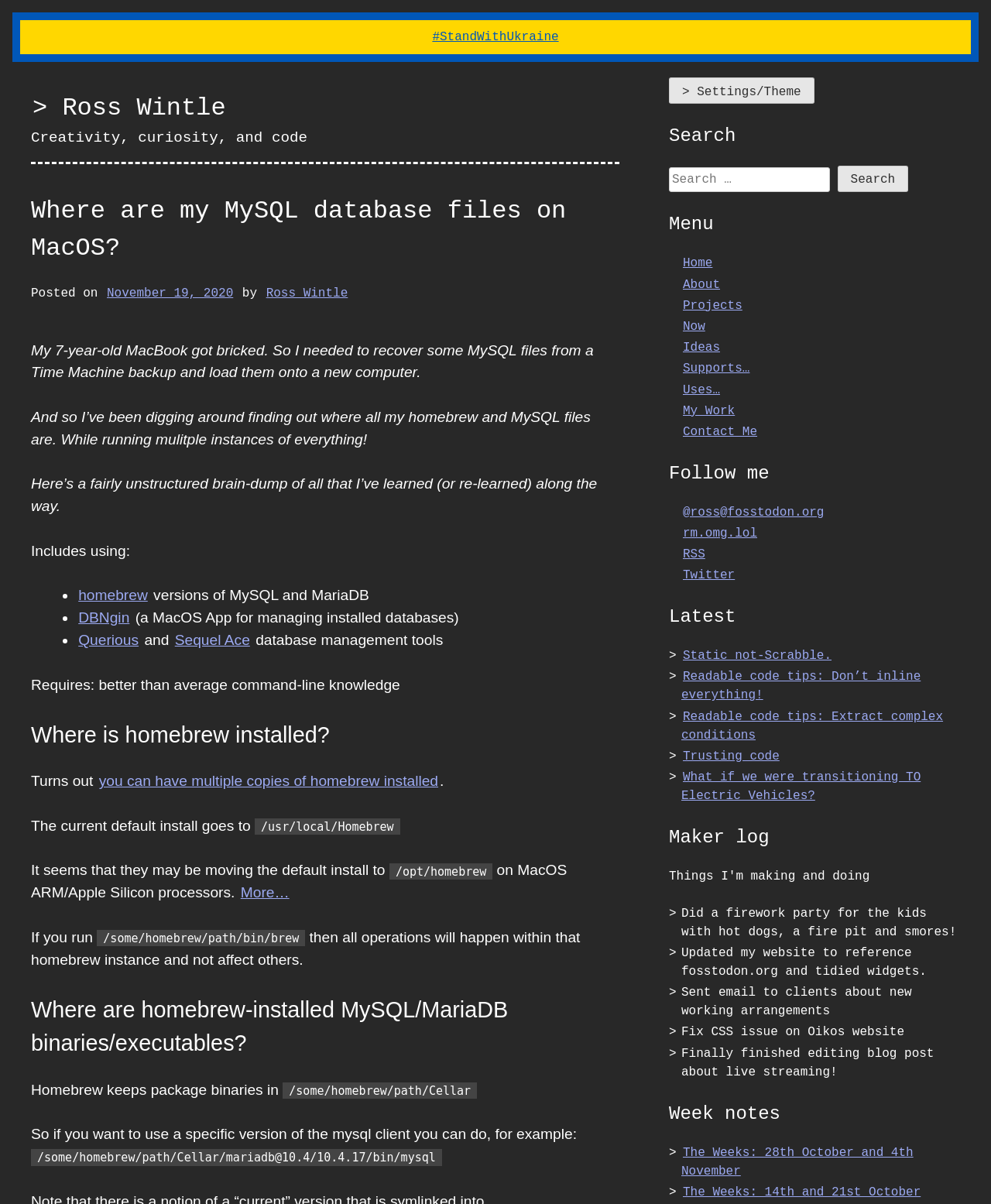Bounding box coordinates are specified in the format (top-left x, top-left y, bottom-right x, bottom-right y). All values are floating point numbers bounded between 0 and 1. Please provide the bounding box coordinate of the region this sentence describes: About

[0.688, 0.229, 0.728, 0.243]